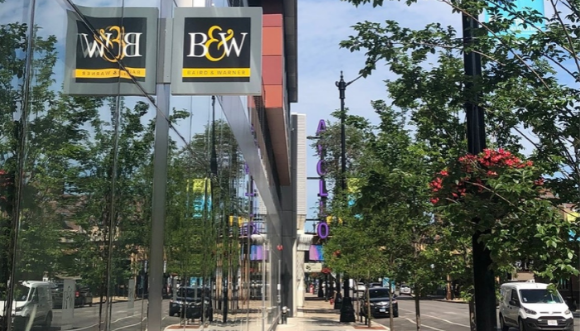Create an elaborate description of the image, covering every aspect.

The image showcases the exterior of a contemporary building featuring large glass windows that reflect the surrounding street. Prominently displayed on the glass are the yellow and black logos for Baird & Warner, represented as "B&W." The reflections capture a vibrant street scene filled with lush green trees and colorful flowering plants, enhancing the lively atmosphere of the location. In the background, one can see hints of other storefronts and signage, contributing to the bustling urban environment of Chicago, where Baird & Warner is committed to providing exceptional brokerage services. This imagery complements the company’s emphasis on accessibility and community engagement.